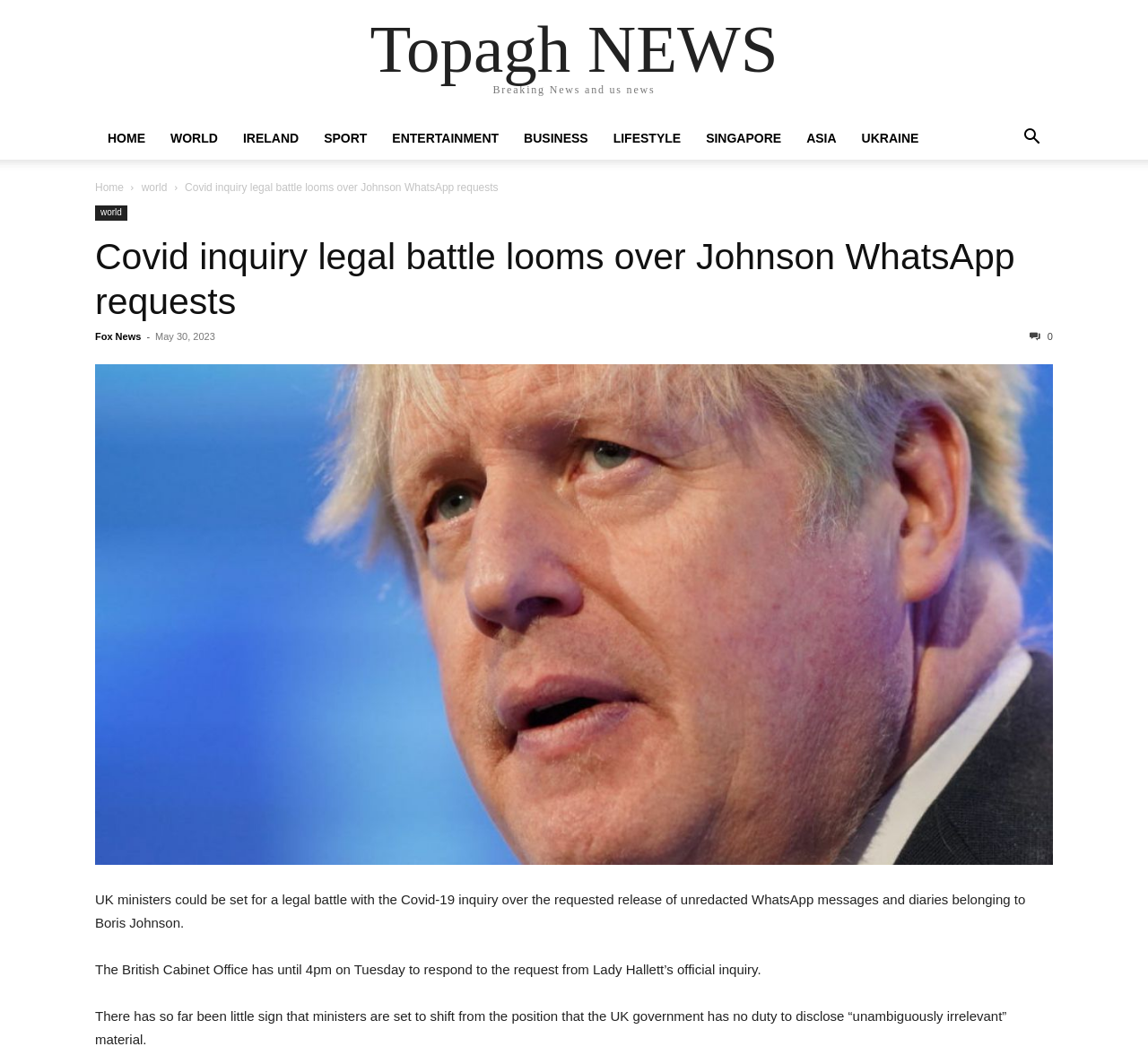Using the provided element description: "Privacy Policy", determine the bounding box coordinates of the corresponding UI element in the screenshot.

None